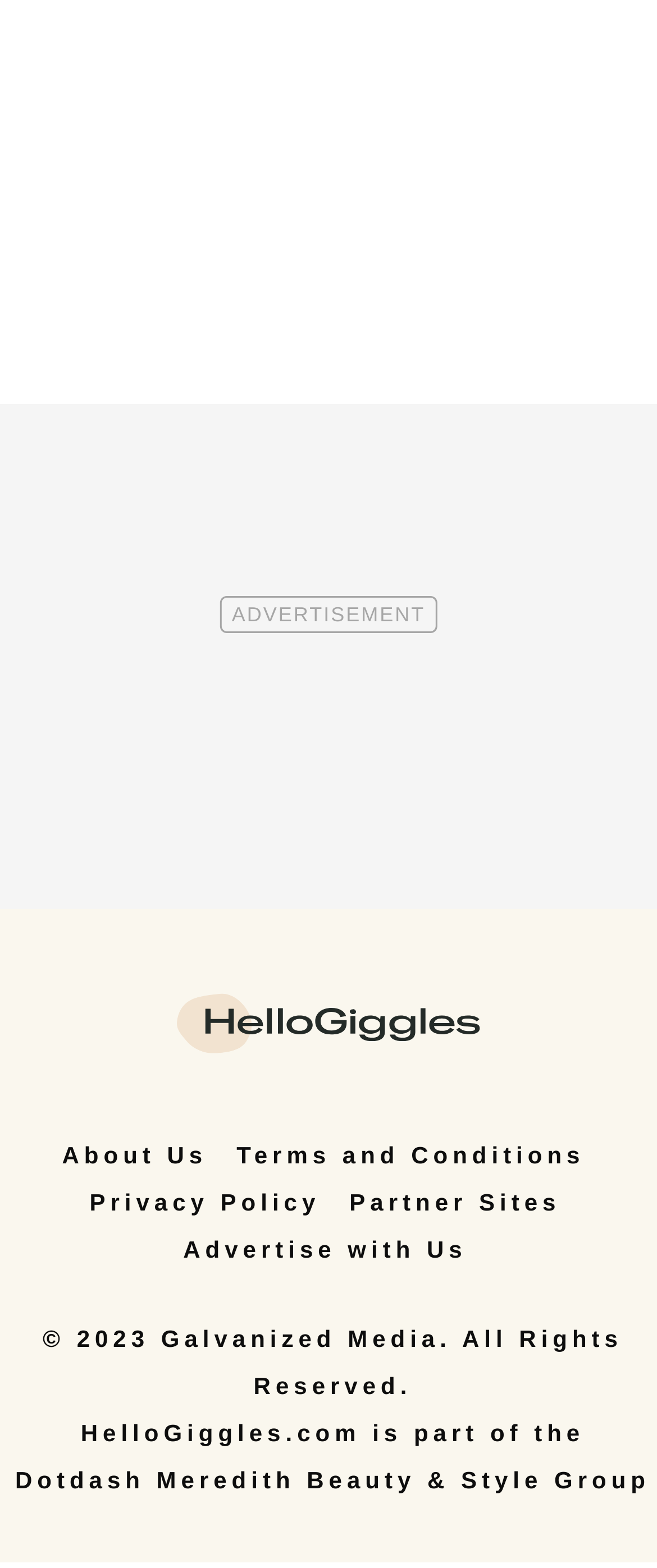What is the position of the 'About Us' link?
By examining the image, provide a one-word or phrase answer.

Top-left